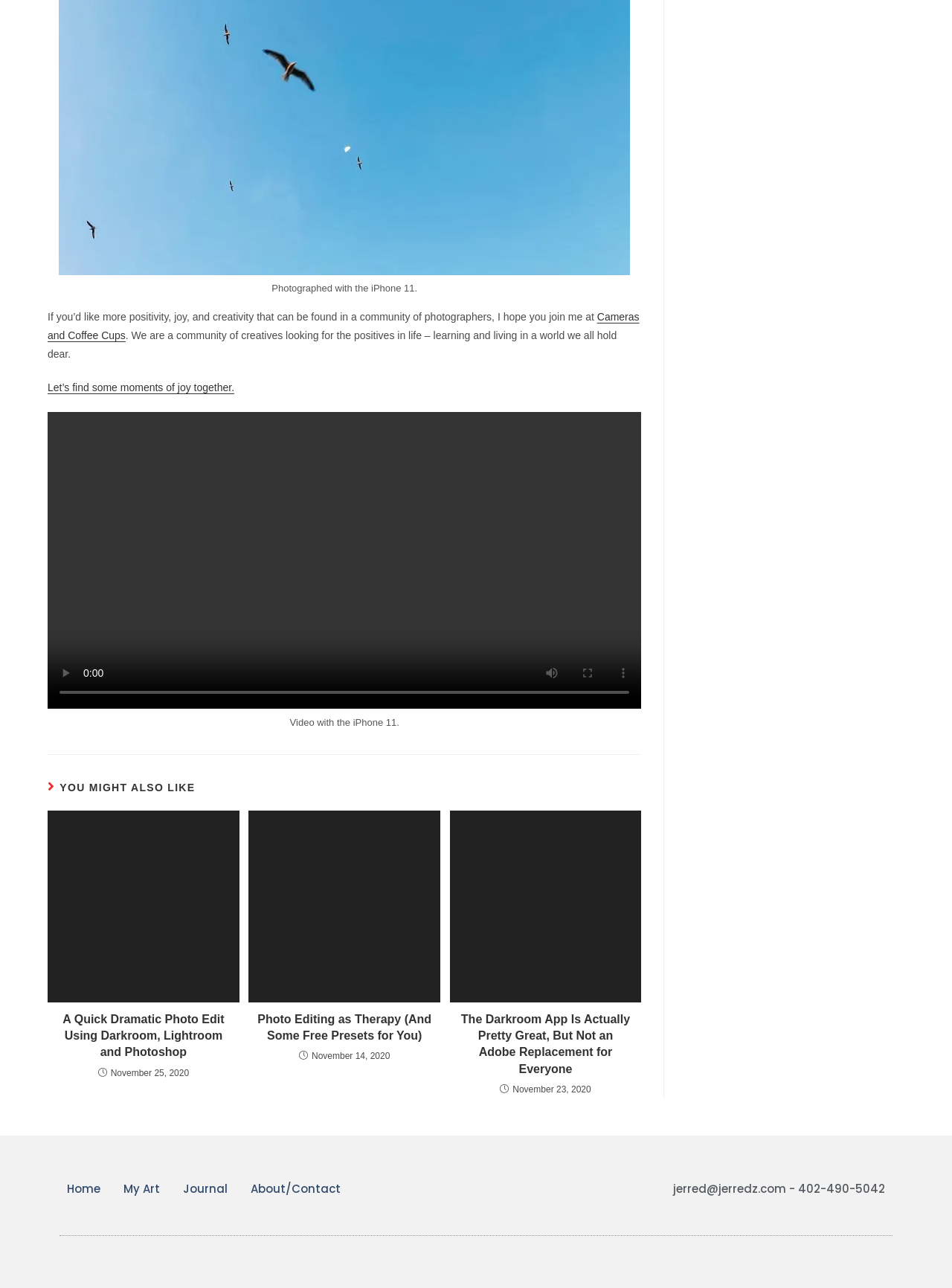What is the community about?
Using the image as a reference, deliver a detailed and thorough answer to the question.

Based on the text 'We are a community of creatives looking for the positives in life – learning and living in a world we all hold dear.', it can be inferred that the community is about spreading positivity, joy, and creativity.